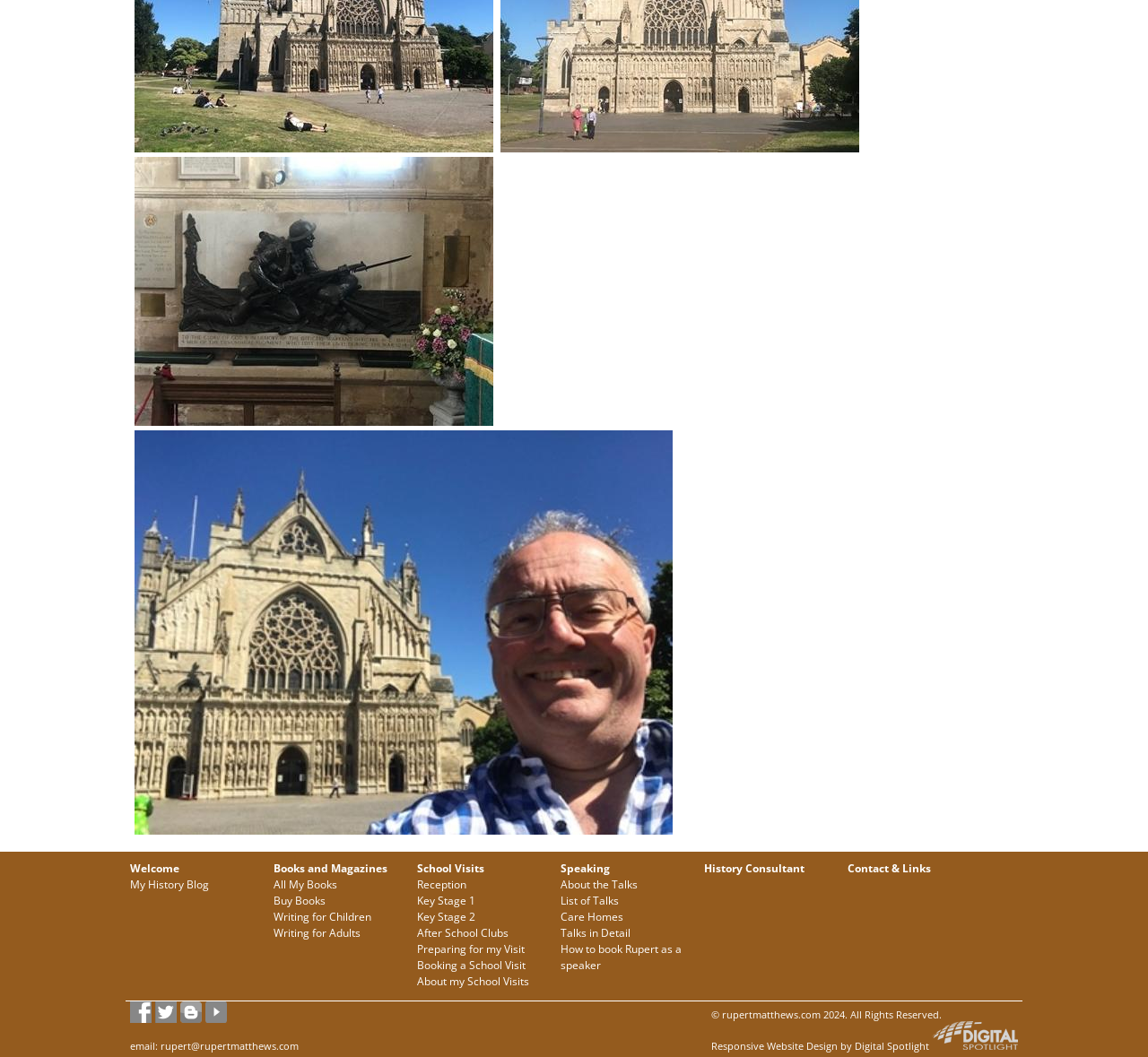Observe the image and answer the following question in detail: What is the purpose of the 'School Visits' section?

The 'School Visits' section has multiple links related to school visits, such as 'Reception', 'Key Stage 1', 'Key Stage 2', and 'Preparing for my Visit', which suggests that the purpose of this section is to provide information about the author's school visits.